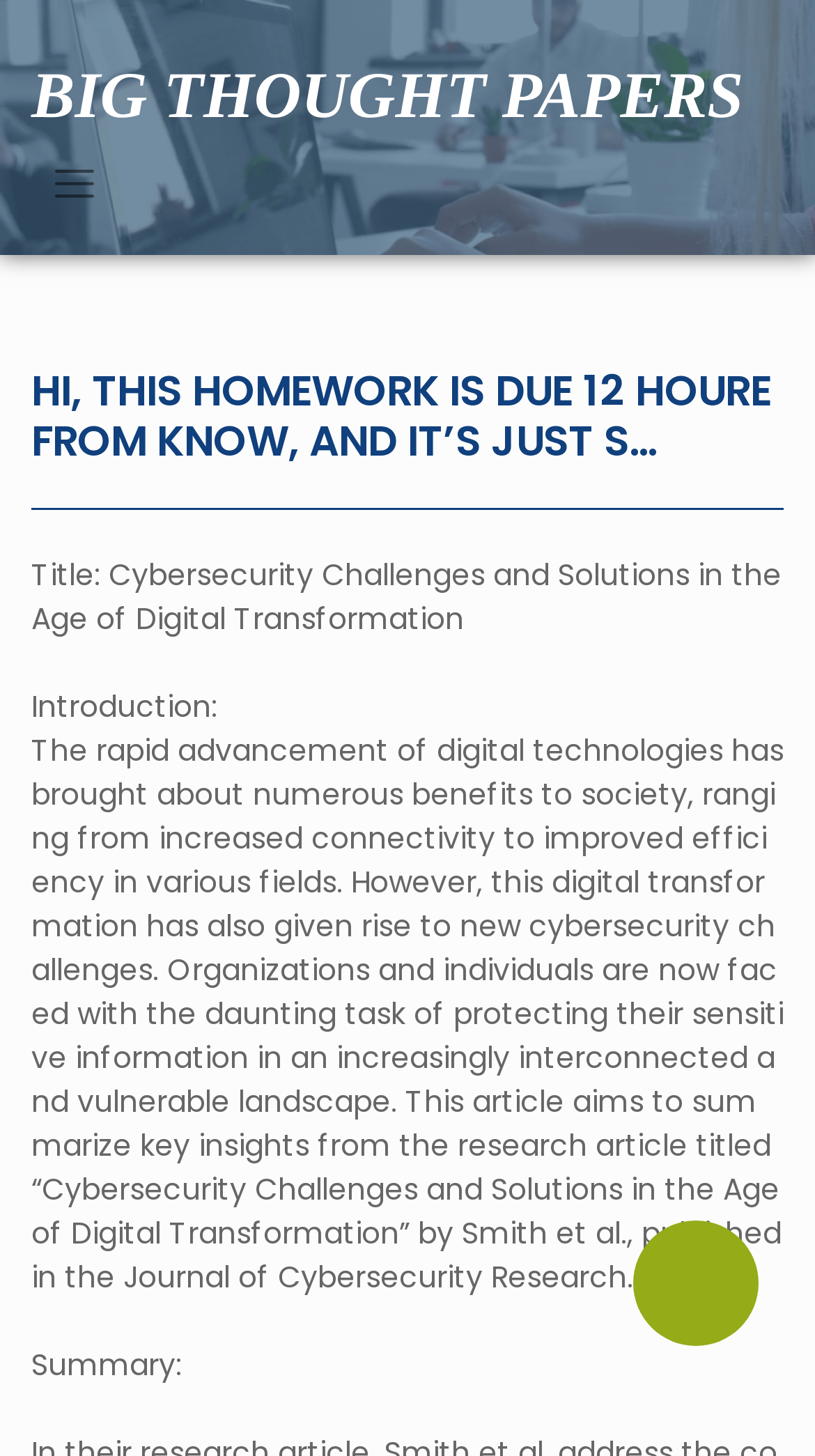Use a single word or phrase to answer the question:
What is the location of the chat widget?

Bottom right